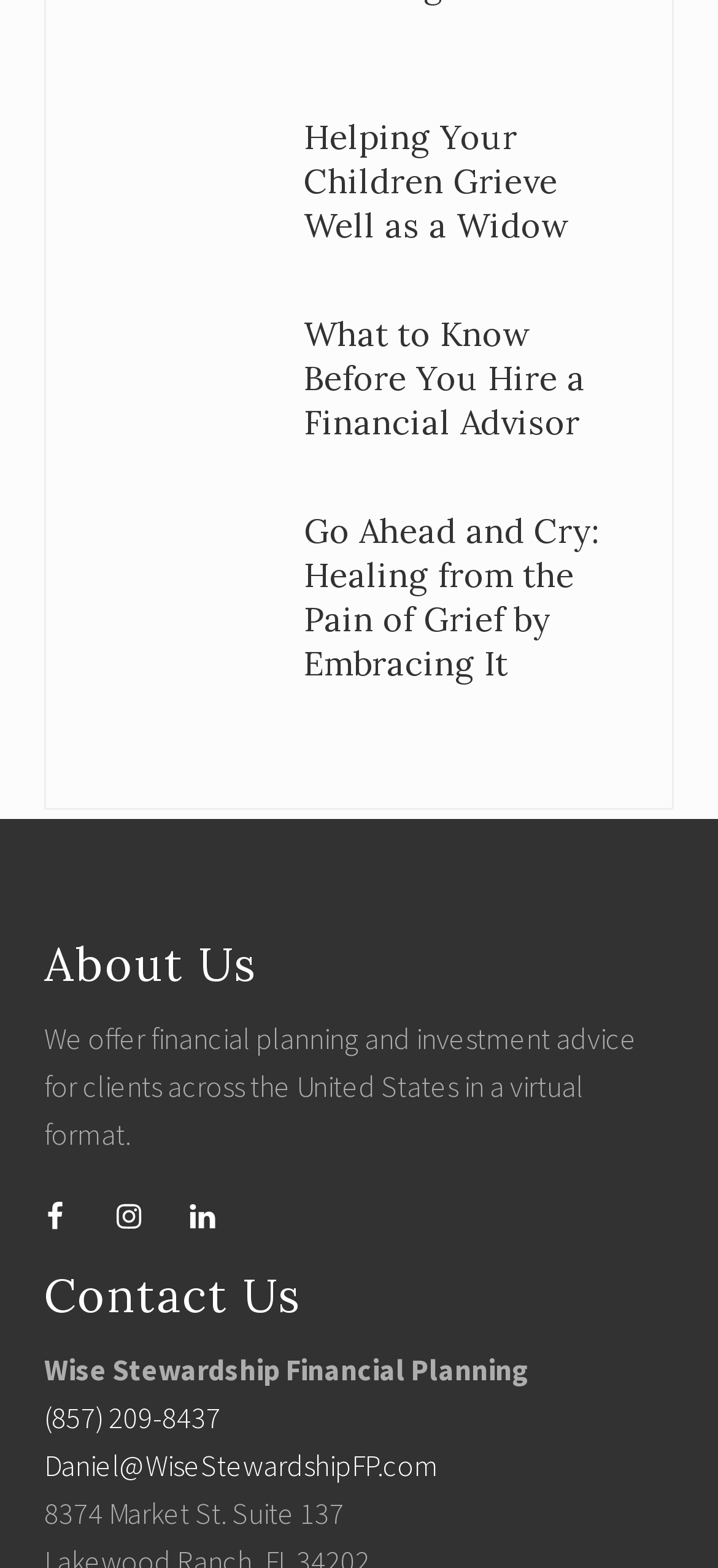Identify the bounding box coordinates necessary to click and complete the given instruction: "Visit the Facebook page".

[0.036, 0.757, 0.118, 0.795]